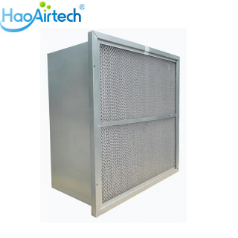Provide a single word or phrase answer to the question: 
In which industries is the air purity critical?

Pharmaceuticals